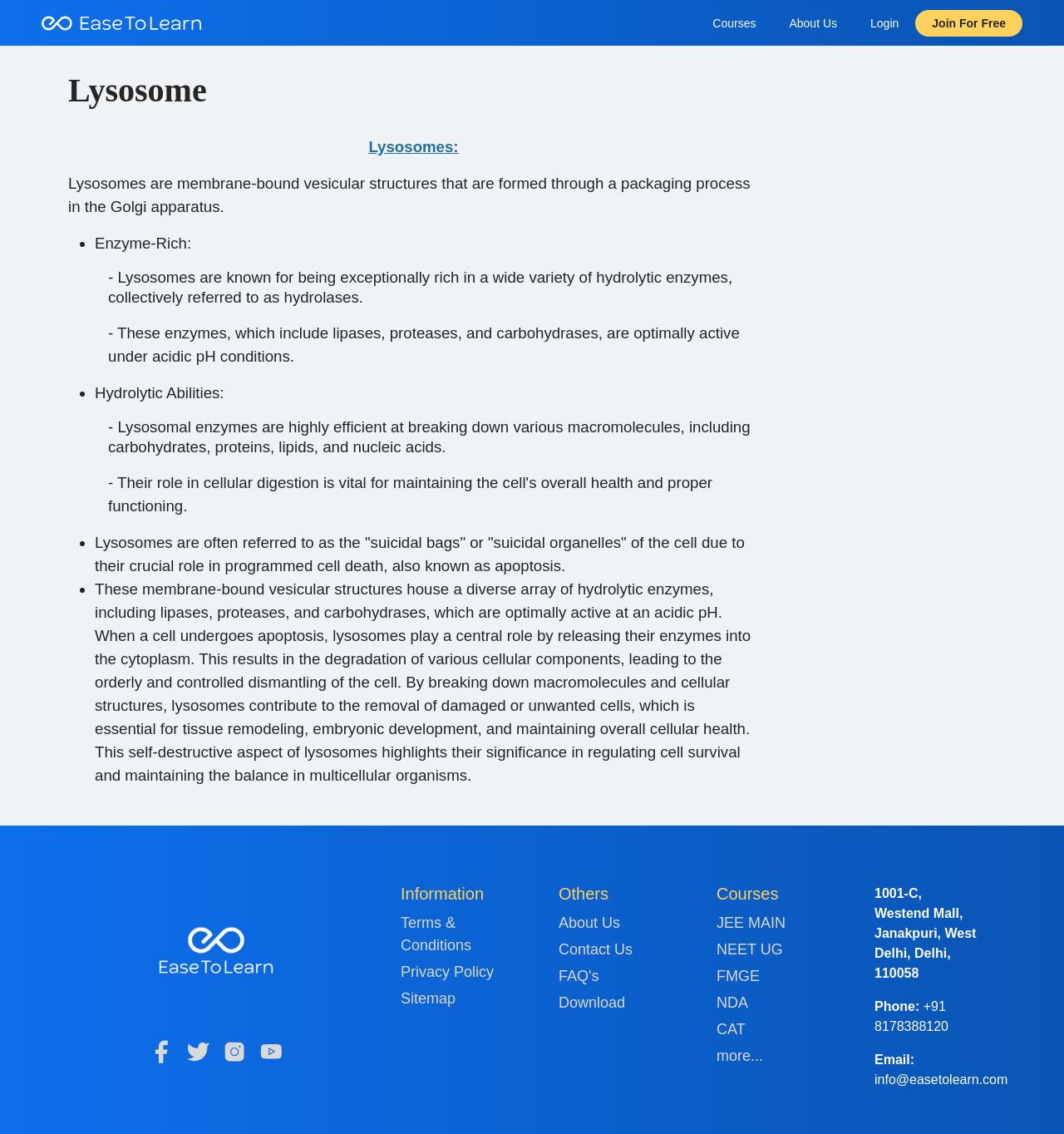Specify the bounding box coordinates of the element's region that should be clicked to achieve the following instruction: "Click the 'About Us' link". The bounding box coordinates consist of four float numbers between 0 and 1, in the format [left, top, right, bottom].

[0.726, 0.008, 0.802, 0.032]